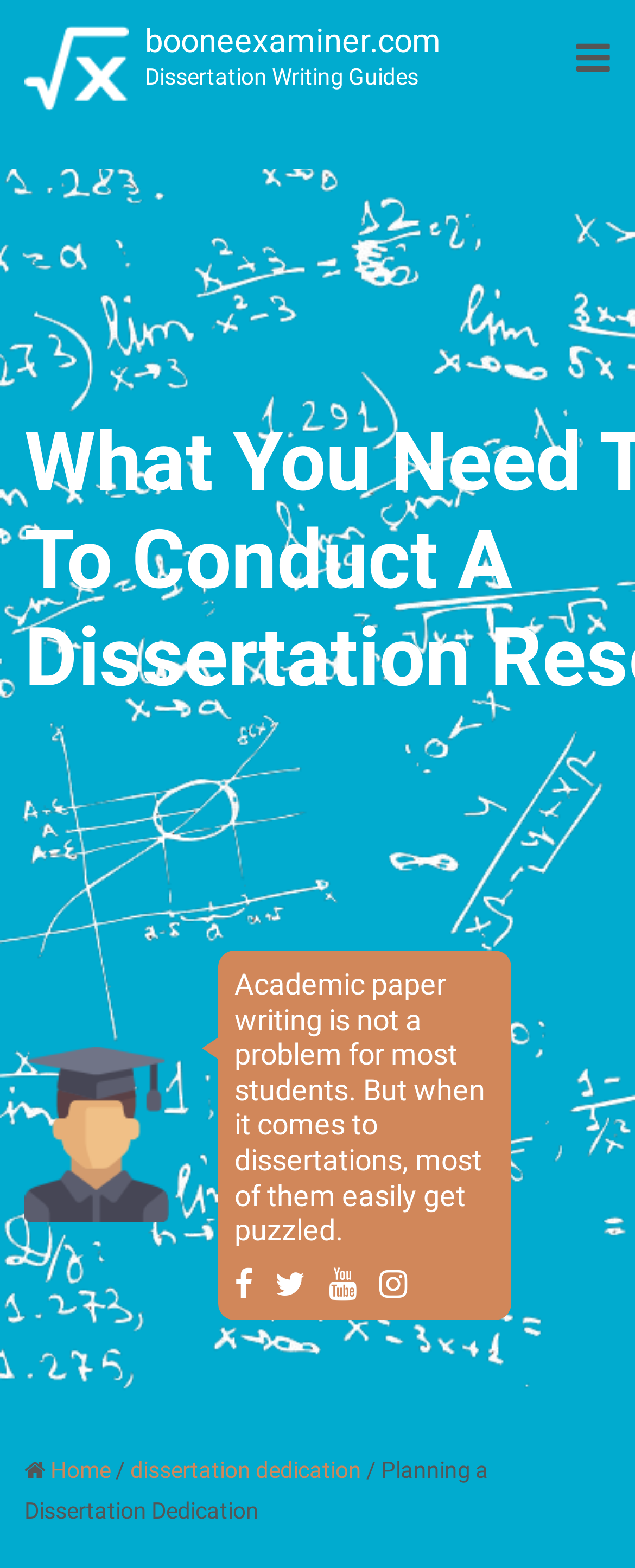Utilize the details in the image to give a detailed response to the question: How do students feel about writing academic papers?

I found out how students feel about writing academic papers by reading the static text element 'Academic paper writing is not a problem for most students.' with a bounding box coordinate of [0.369, 0.617, 0.764, 0.795]. This suggests that most students do not find academic paper writing to be a problem.